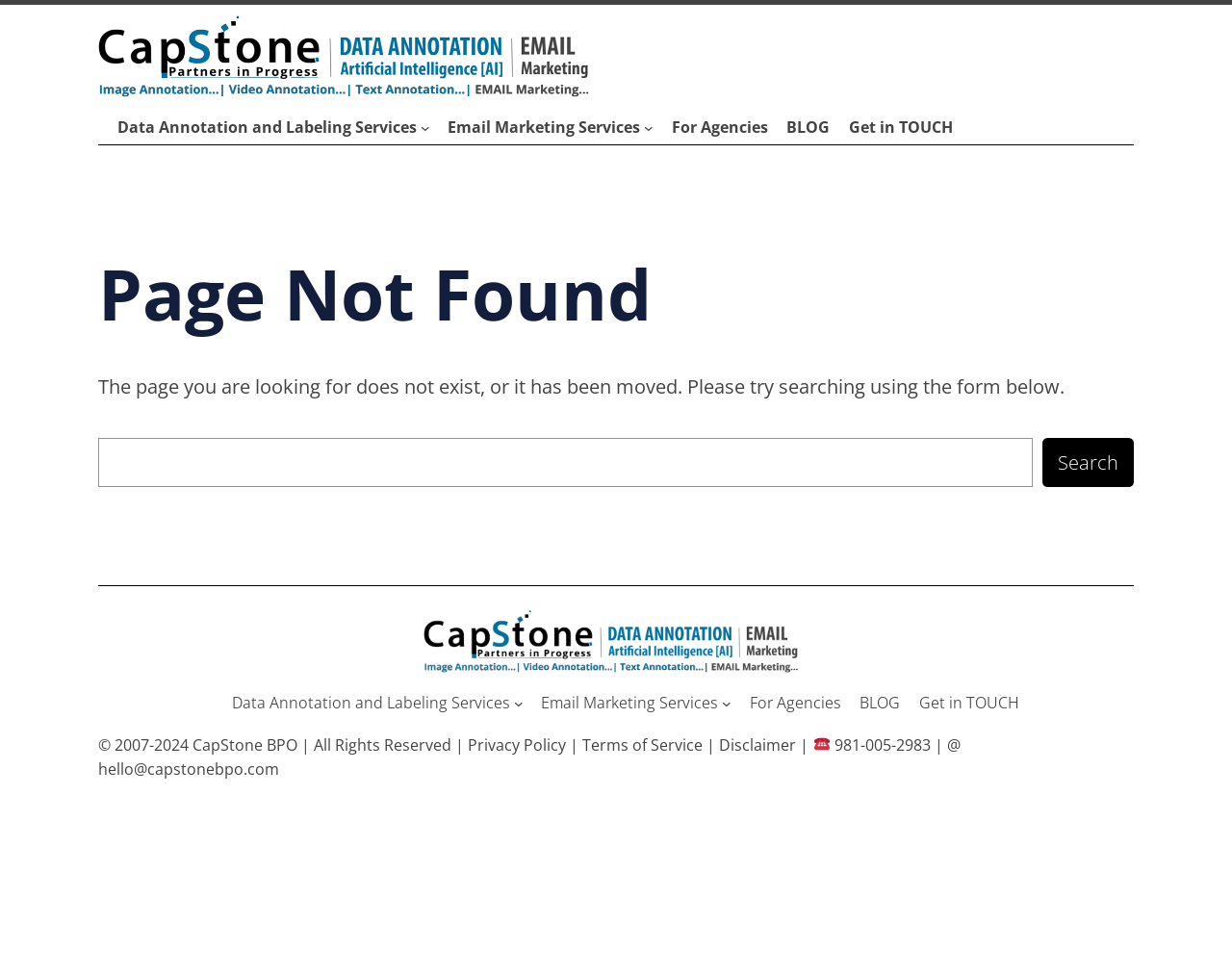Please mark the bounding box coordinates of the area that should be clicked to carry out the instruction: "Get in touch with the company".

[0.689, 0.119, 0.773, 0.143]